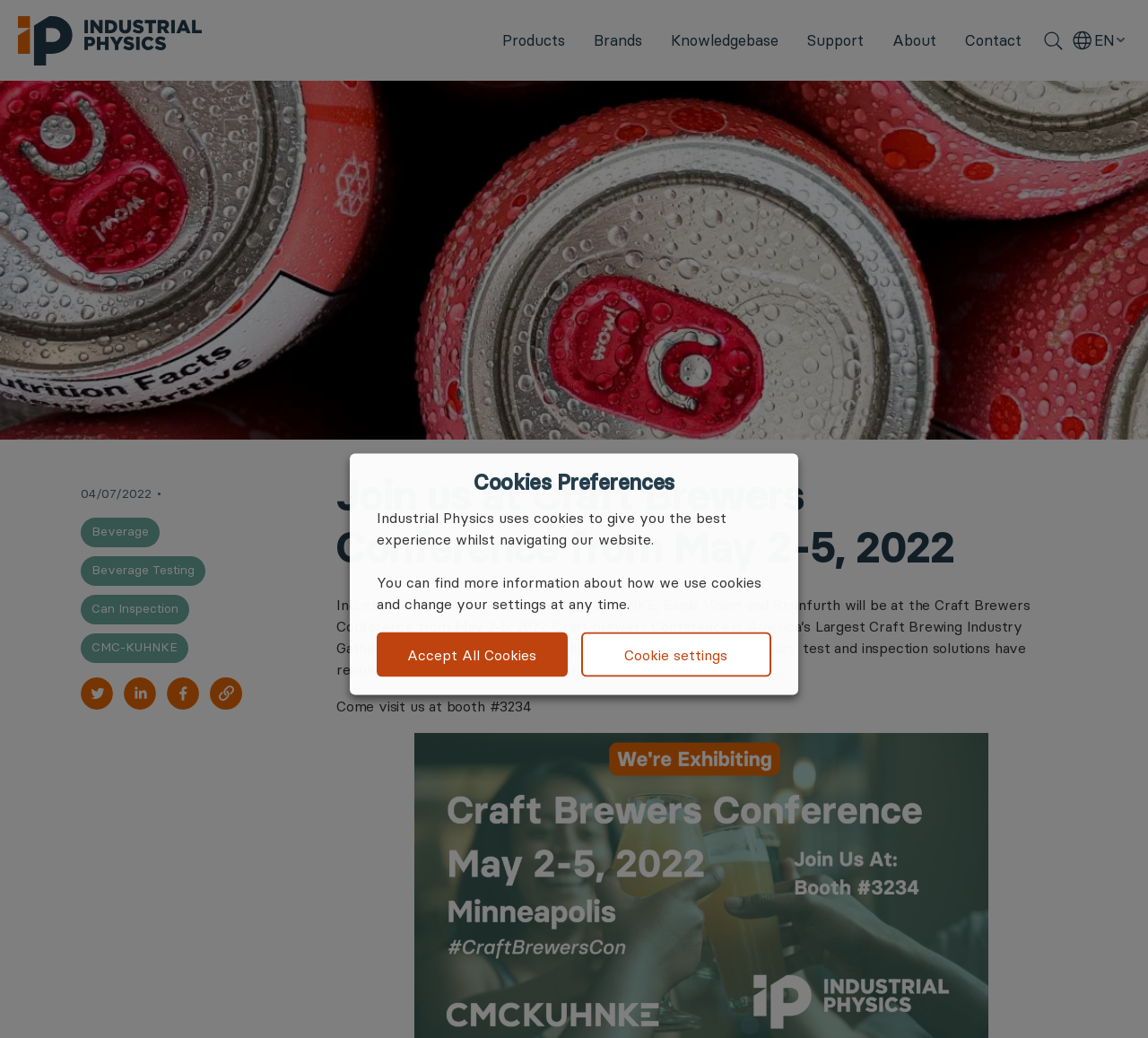Find the coordinates for the bounding box of the element with this description: "Accept All Cookies".

[0.328, 0.609, 0.494, 0.652]